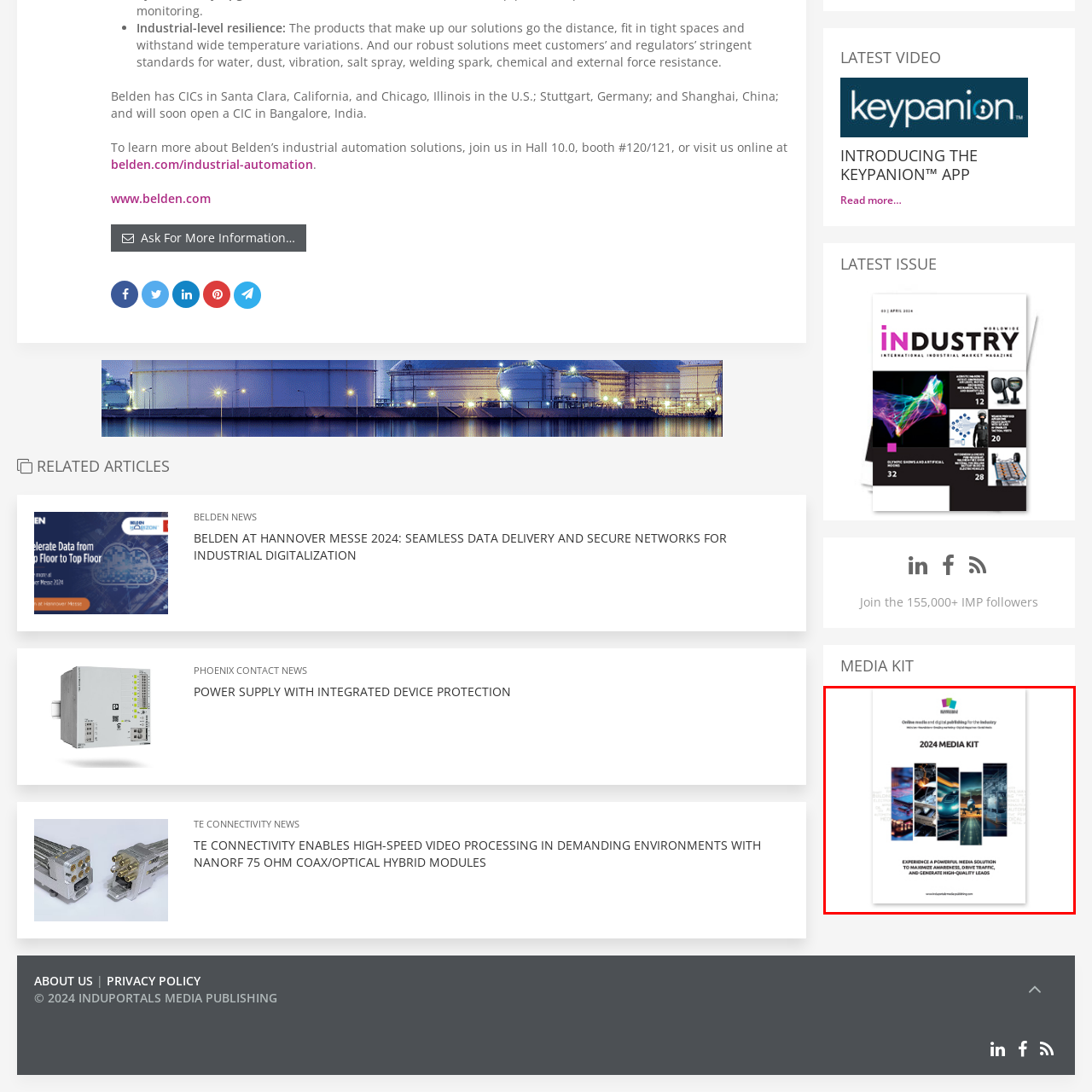What is the background of the image adorned with?
Inspect the image surrounded by the red bounding box and answer the question using a single word or a short phrase.

Subtle branding elements